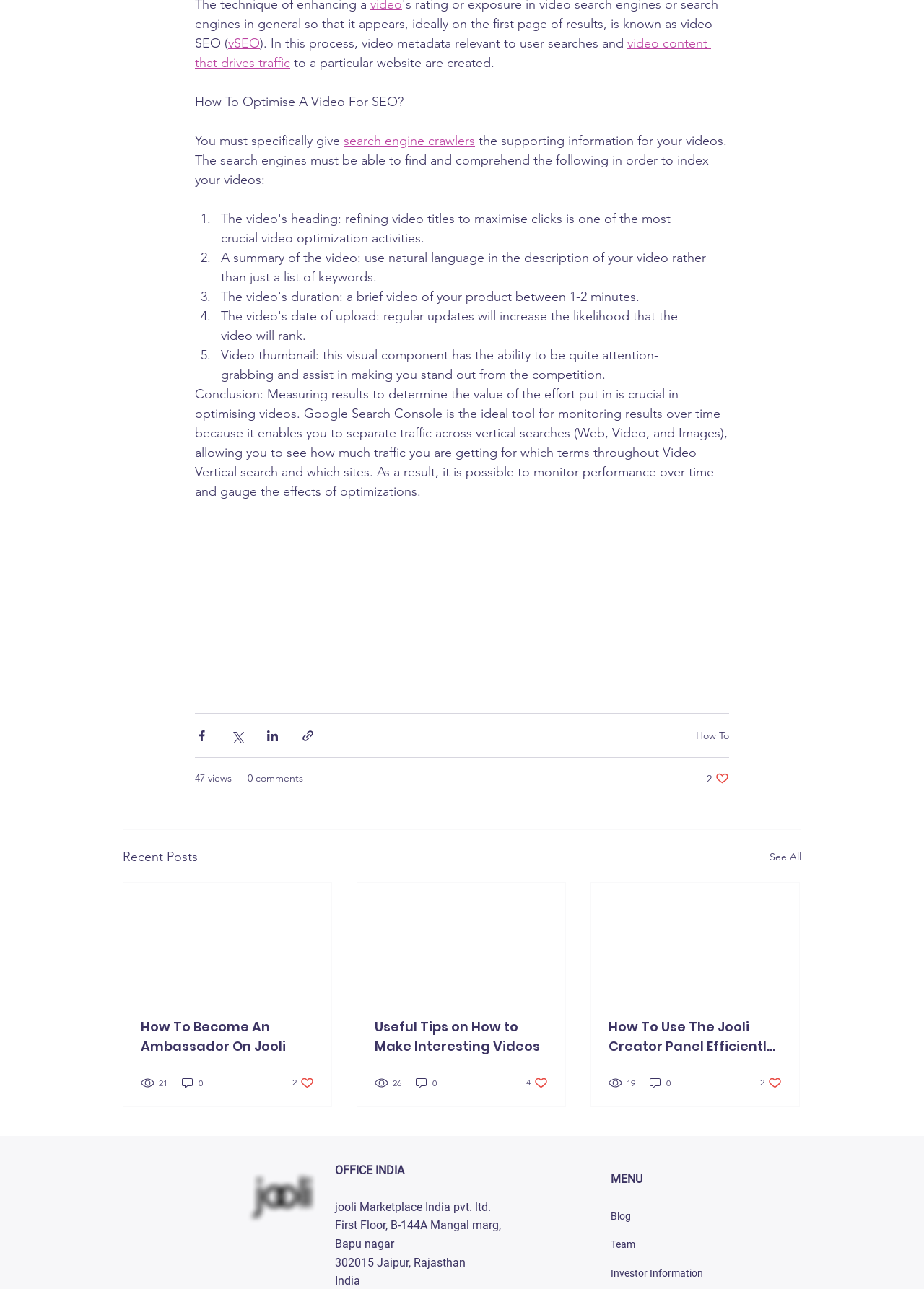Determine the coordinates of the bounding box that should be clicked to complete the instruction: "Check the '47 views' statistic". The coordinates should be represented by four float numbers between 0 and 1: [left, top, right, bottom].

[0.211, 0.598, 0.251, 0.61]